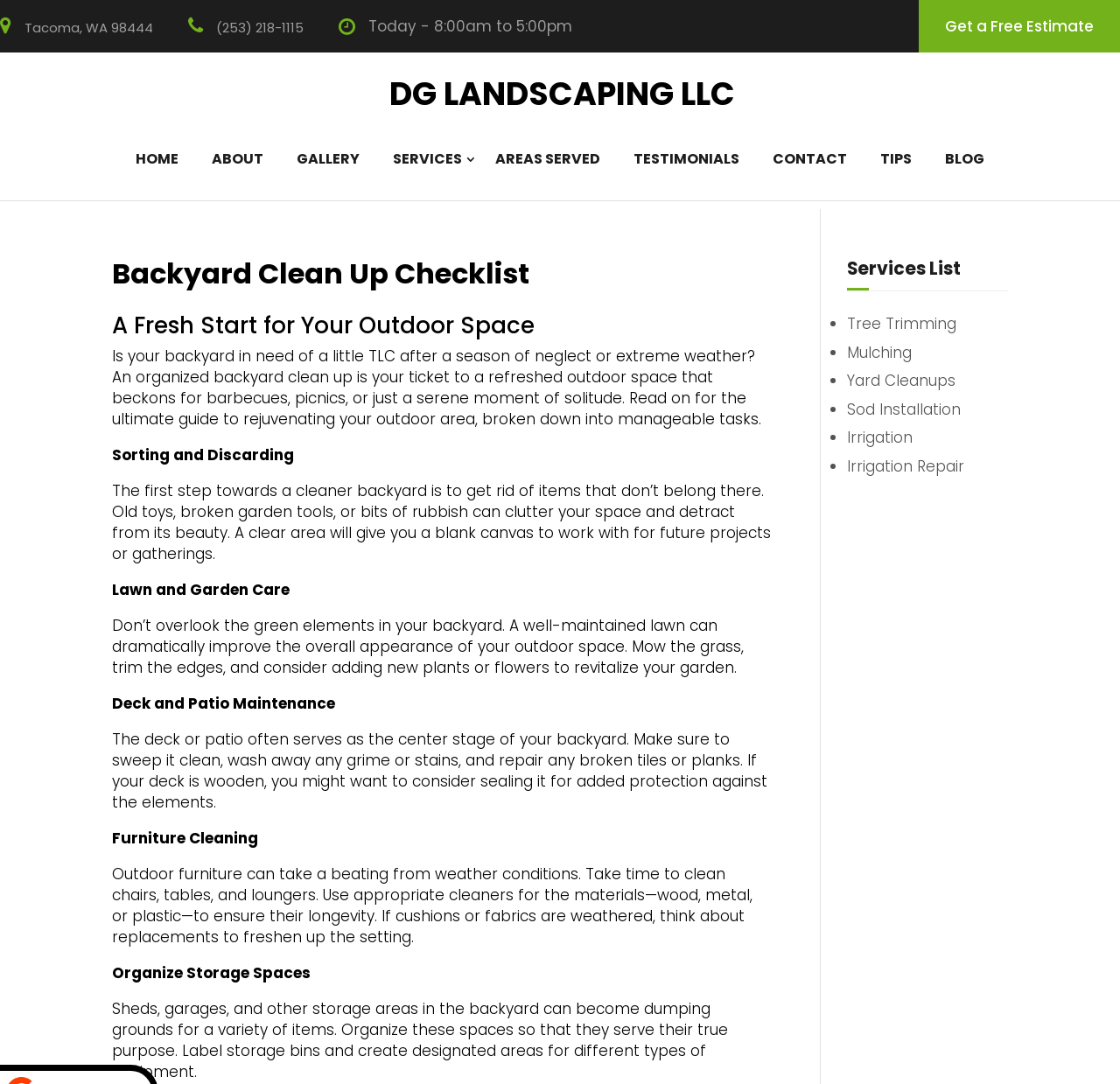Can you look at the image and give a comprehensive answer to the question:
What services are offered by the company?

The services offered by the company can be found in the 'Services List' section. The list includes services such as Tree Trimming, Mulching, Yard Cleanups, Sod Installation, Irrigation, and Irrigation Repair.